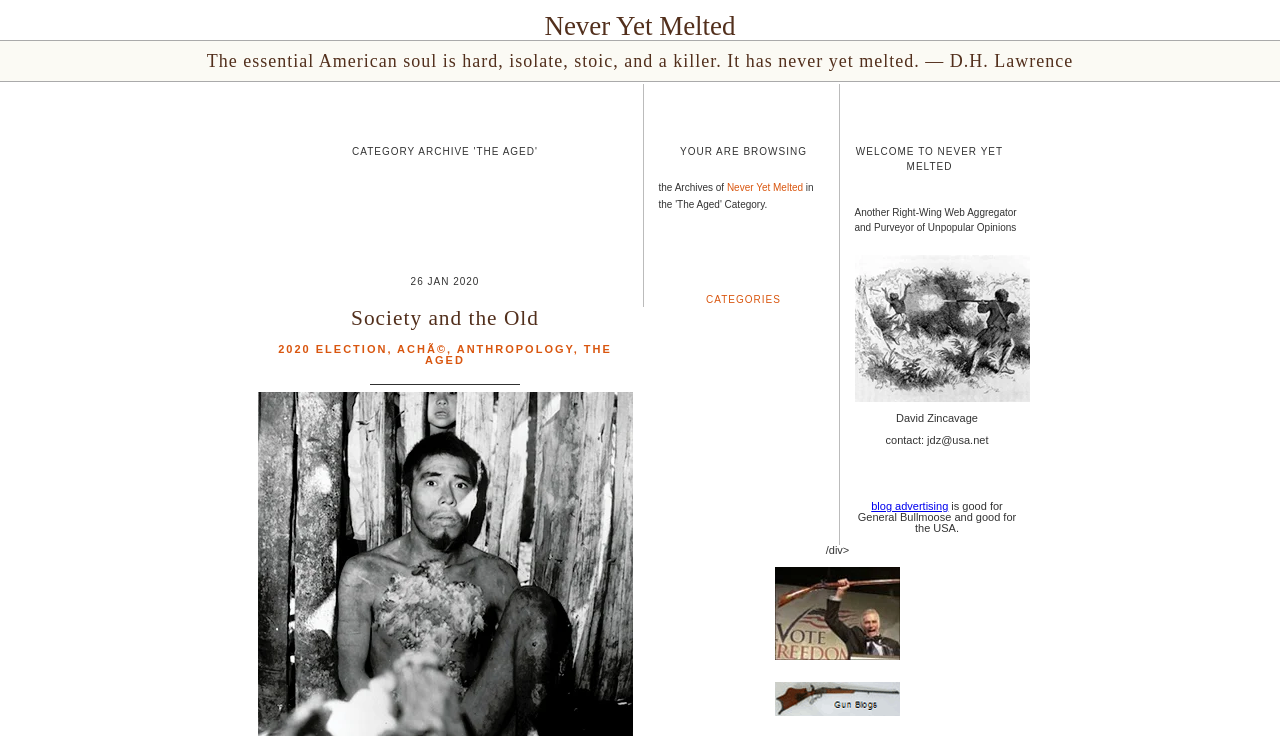What is the name of the website? Based on the image, give a response in one word or a short phrase.

Never Yet Melted